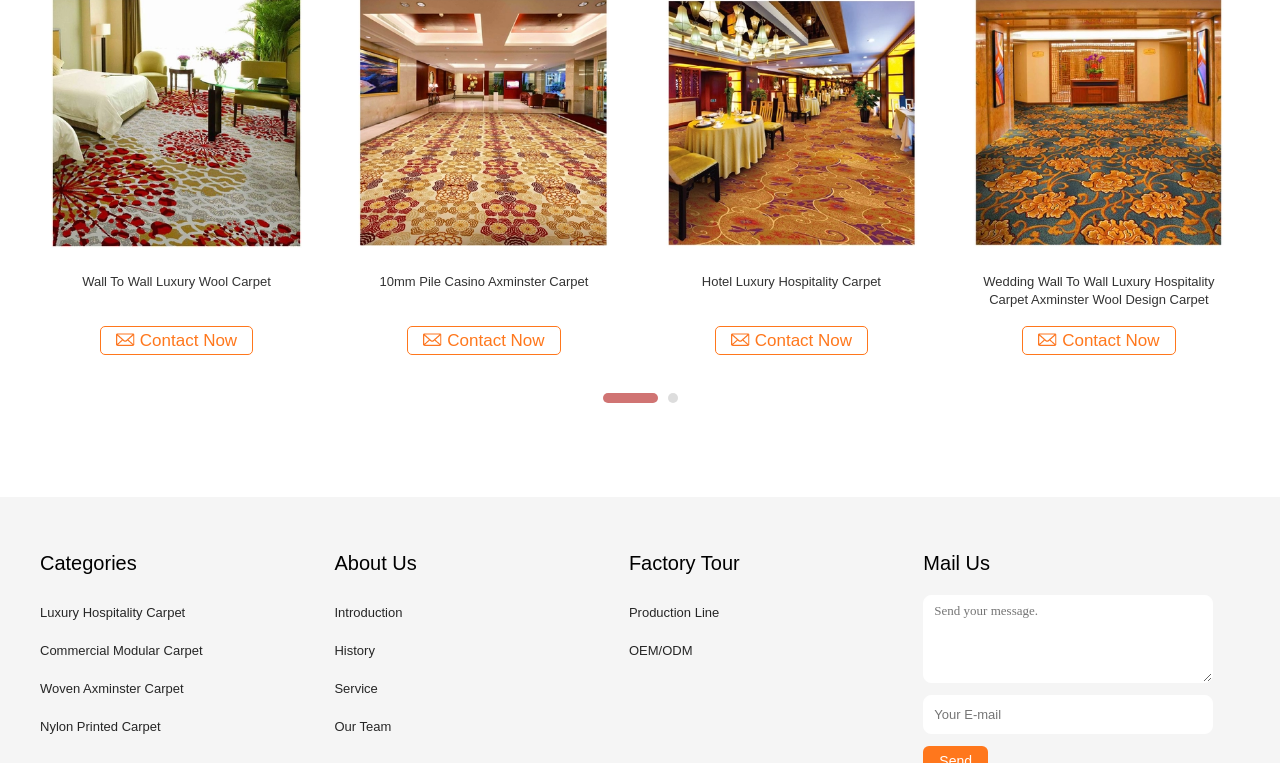Please locate the bounding box coordinates for the element that should be clicked to achieve the following instruction: "Enter your email". Ensure the coordinates are given as four float numbers between 0 and 1, i.e., [left, top, right, bottom].

[0.721, 0.911, 0.948, 0.962]